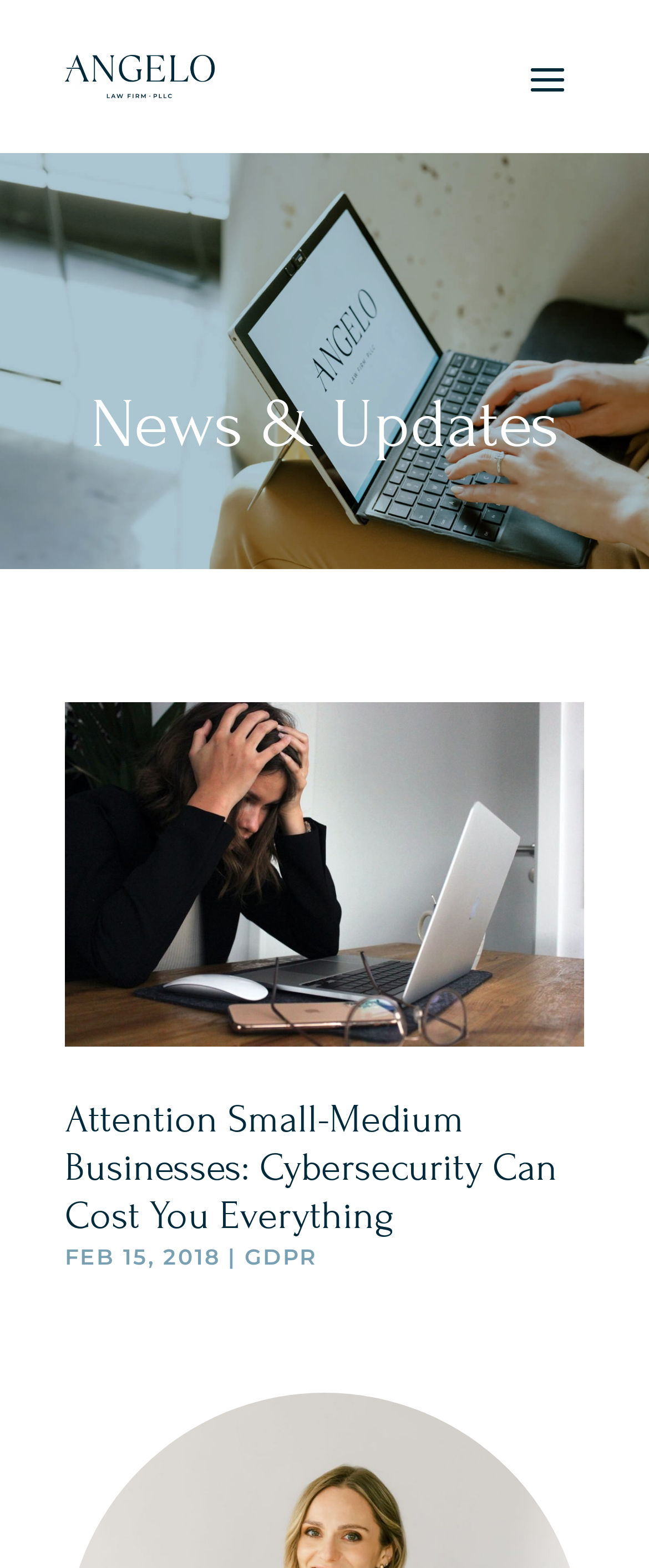What is the topic of the news article?
Refer to the image and provide a concise answer in one word or phrase.

Cybersecurity